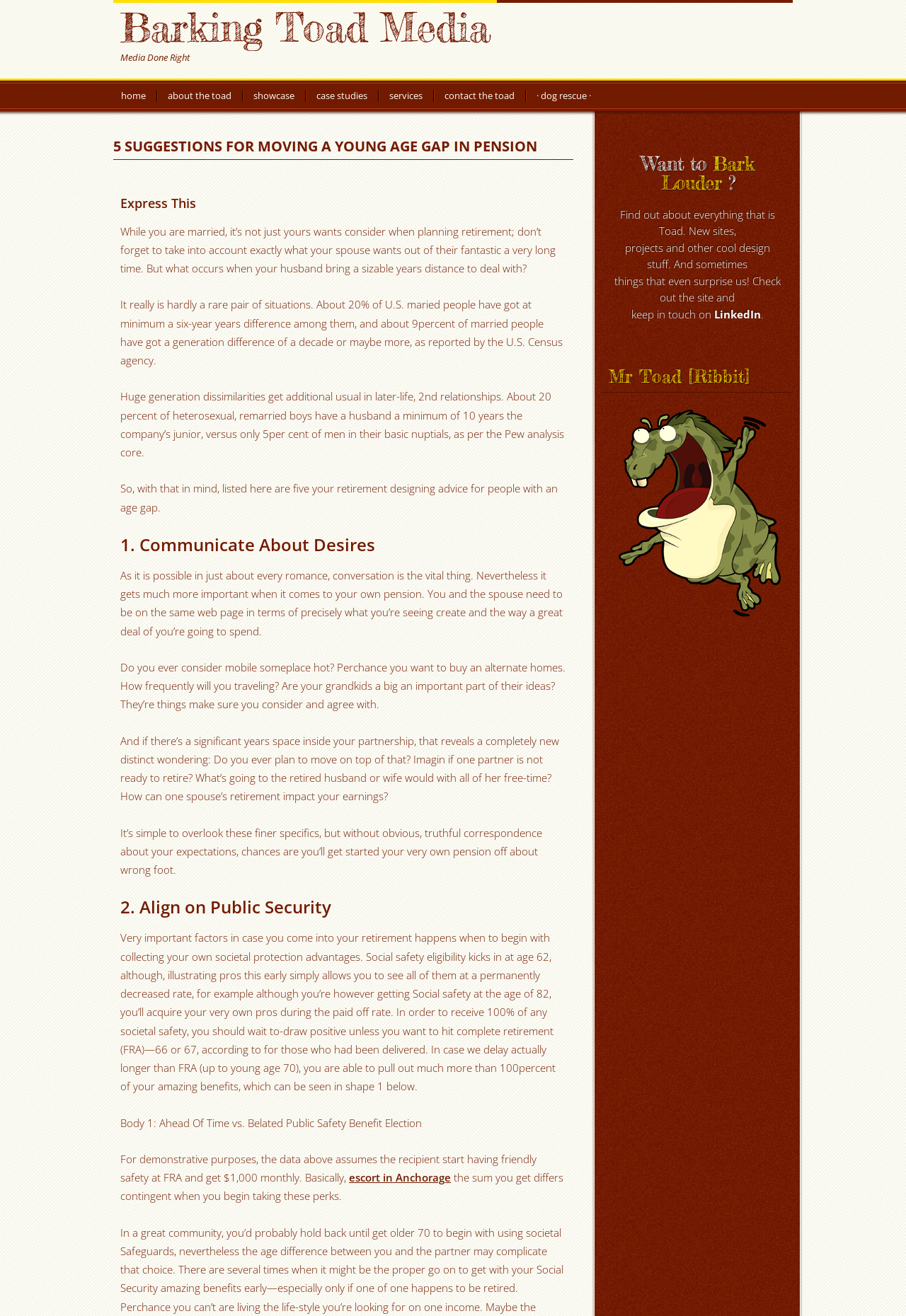Please find the bounding box coordinates of the element's region to be clicked to carry out this instruction: "Visit us on twitter".

None